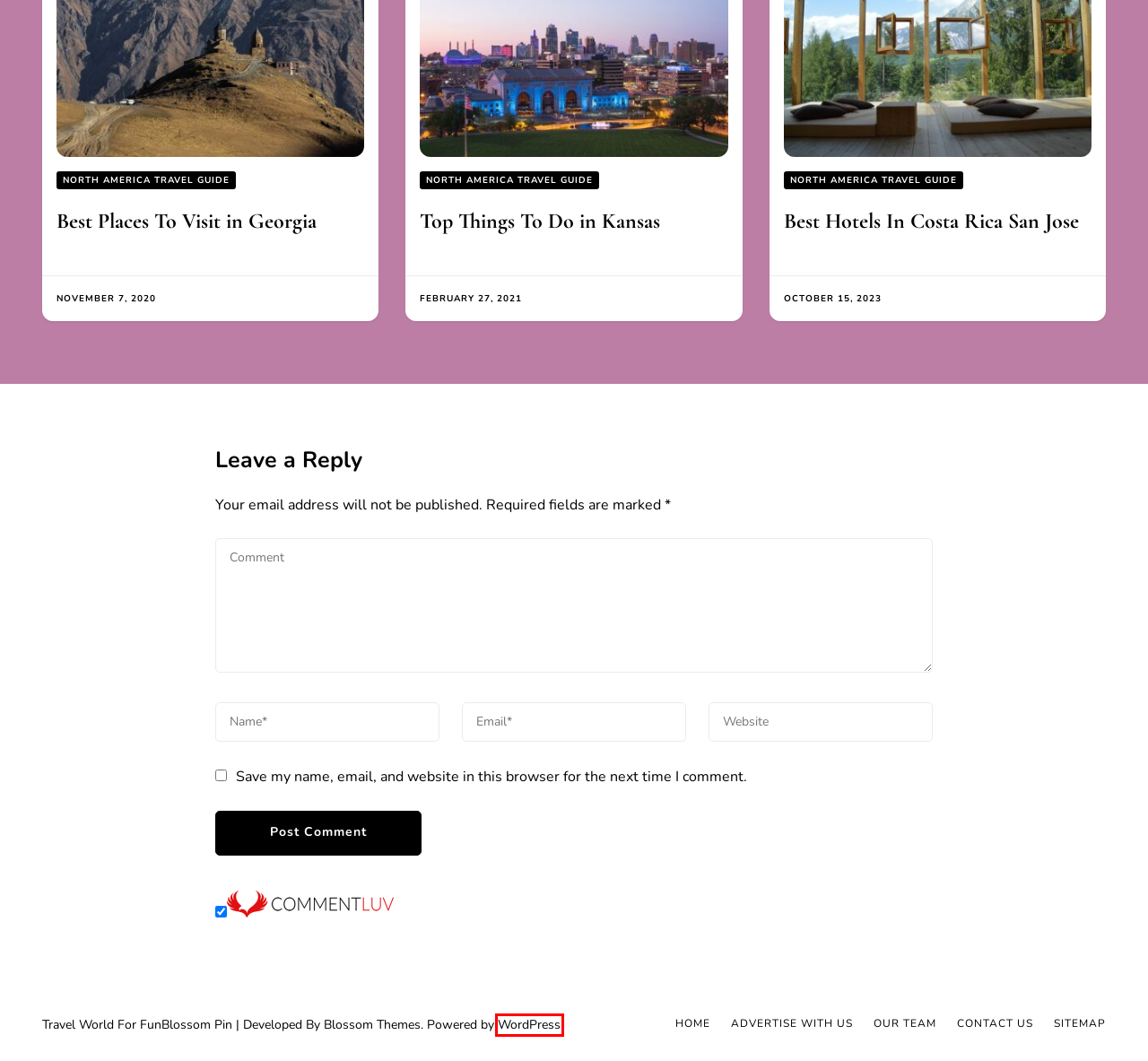Given a screenshot of a webpage with a red bounding box highlighting a UI element, choose the description that best corresponds to the new webpage after clicking the element within the red bounding box. Here are your options:
A. Can Hiking Ever Be Romantic?
B. Best Places To Visit in Georgia - Georgia Travel Guide
C. Our Team
D. Asia Travel Guide Archives - Travel World For Fun
E. Best Hotels In Aruba Island All Inclusive
F. Blossom Themes: Feminine WordPress Themes and Templates
G. Blog Tool, Publishing Platform, and CMS – WordPress.org English (UK)
H. 2 Catamaran Tours in Punta Cana | Ocean Adventures

G